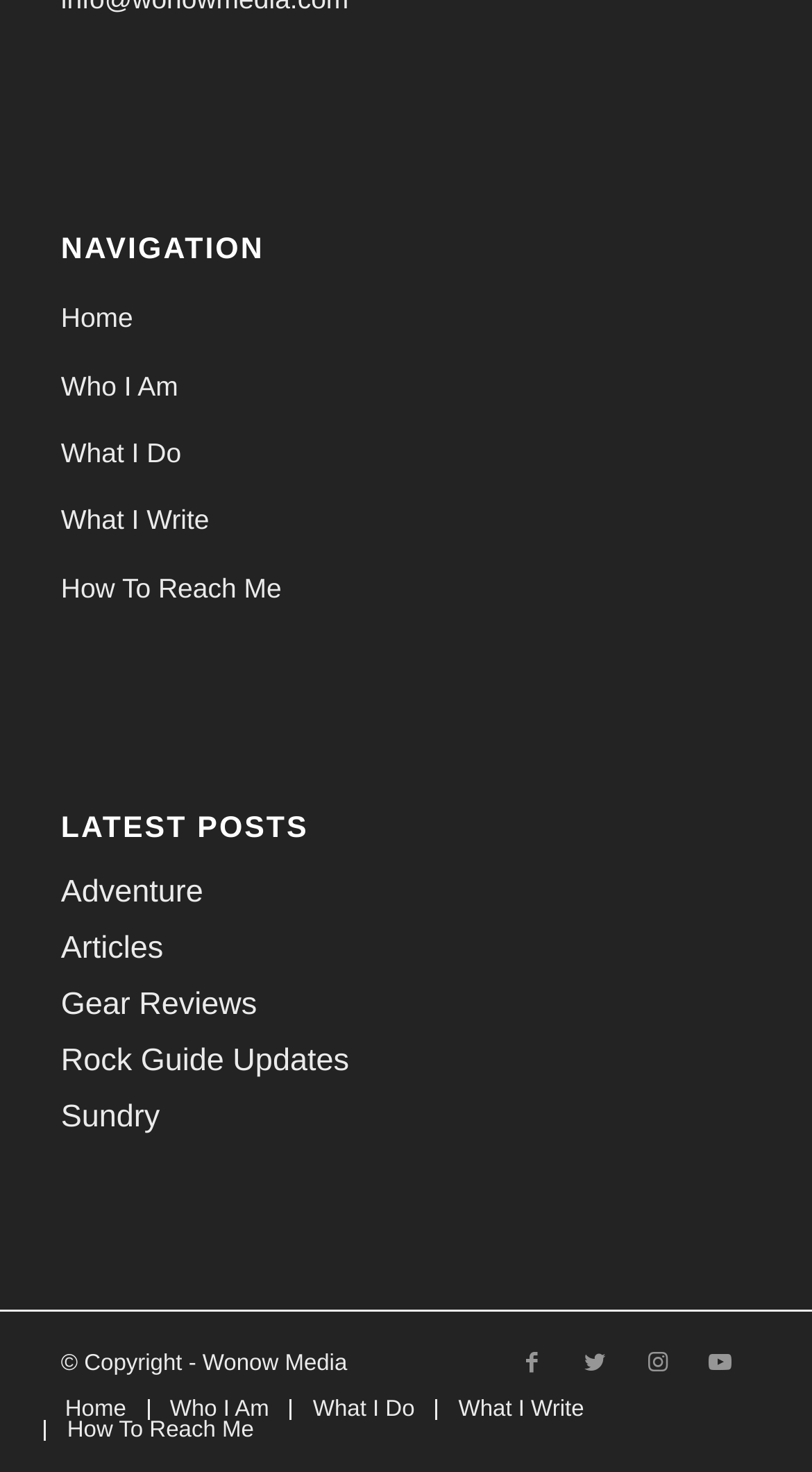How many links are present in the LATEST POSTS section?
Please respond to the question with as much detail as possible.

In the LATEST POSTS section, there are five links: Adventure, Articles, Gear Reviews, Rock Guide Updates, and Sundry. These links are located below the heading element containing the text 'LATEST POSTS'.